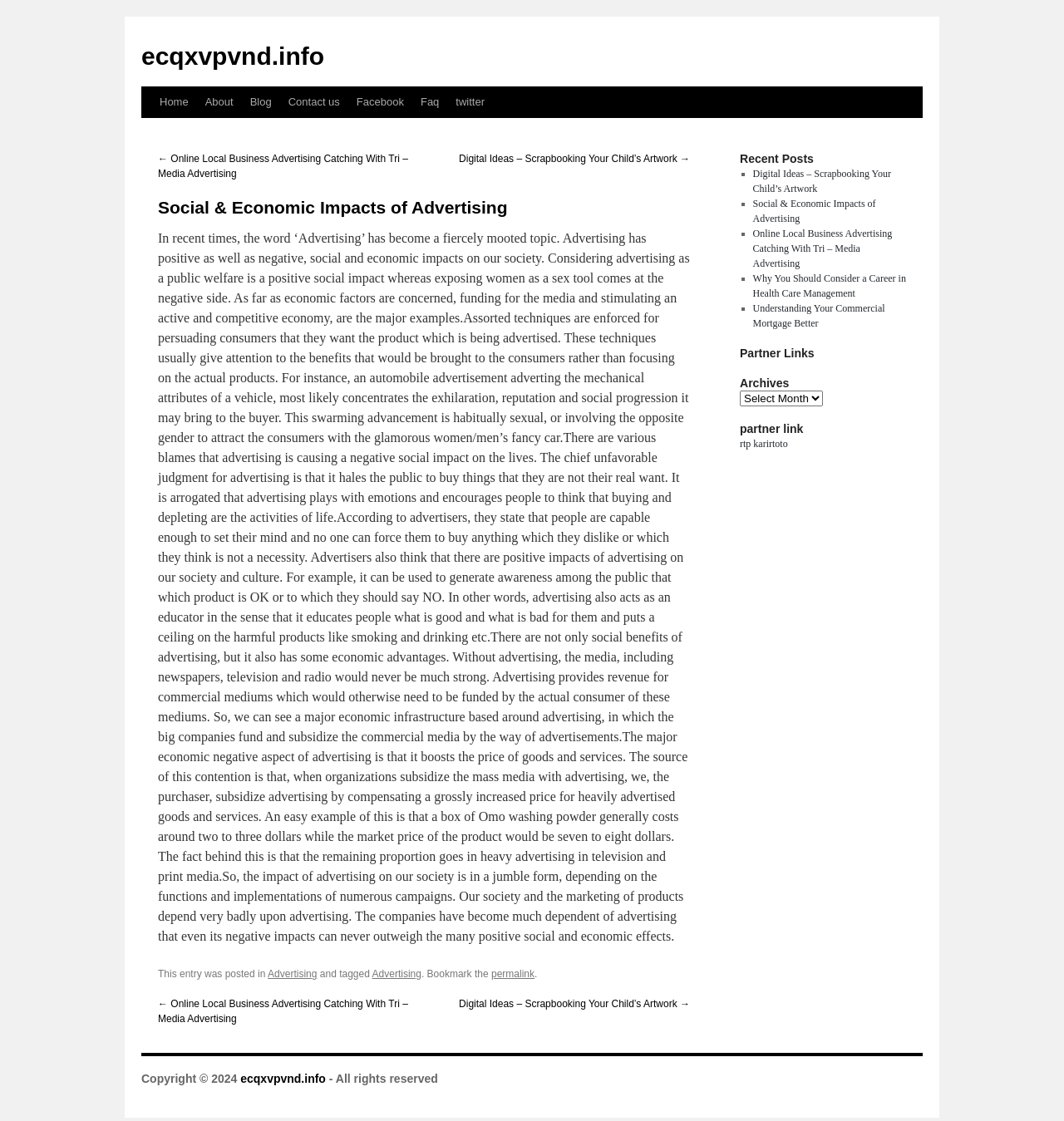Provide a thorough description of the webpage you see.

This webpage is about the social and economic impacts of advertising. At the top, there is a navigation menu with links to "Home", "About", "Blog", "Contact us", "Facebook", "Faq", and "twitter". Below the navigation menu, there is a main content area with a heading that reads "Social & Economic Impacts of Advertising". 

The main content area is divided into two sections. The left section contains a long article discussing the positive and negative social and economic impacts of advertising. The article explains how advertising can have both positive and negative effects on society, including influencing people's purchasing decisions and shaping cultural values. It also discusses the economic benefits of advertising, such as generating revenue for media outlets, and the negative economic impacts, such as increasing the cost of goods and services.

The right section contains a complementary content area with a heading that reads "Recent Posts". This section lists several recent blog posts, including "Digital Ideas – Scrapbooking Your Child’s Artwork", "Social & Economic Impacts of Advertising", "Online Local Business Advertising Catching With Tri – Media Advertising", and others. Below the recent posts section, there are headings for "Partner Links" and "Archives", as well as a combobox for selecting archives.

At the very bottom of the page, there is a footer section with copyright information, including a link to the website "ecqxvpvnd.info".